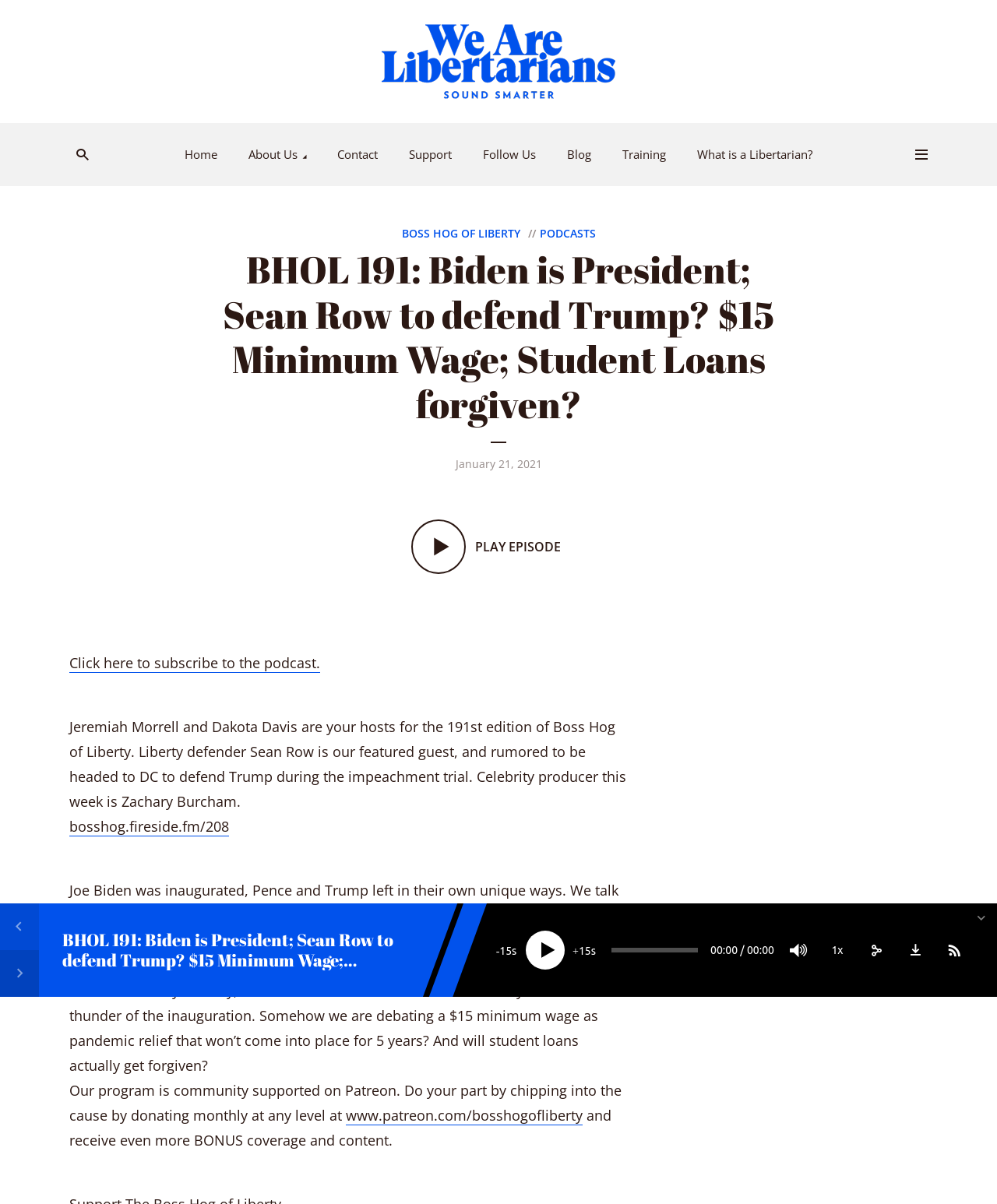What is the name of the podcast network?
Please provide a single word or phrase as your answer based on the screenshot.

We Are Libertarians Podcast Network